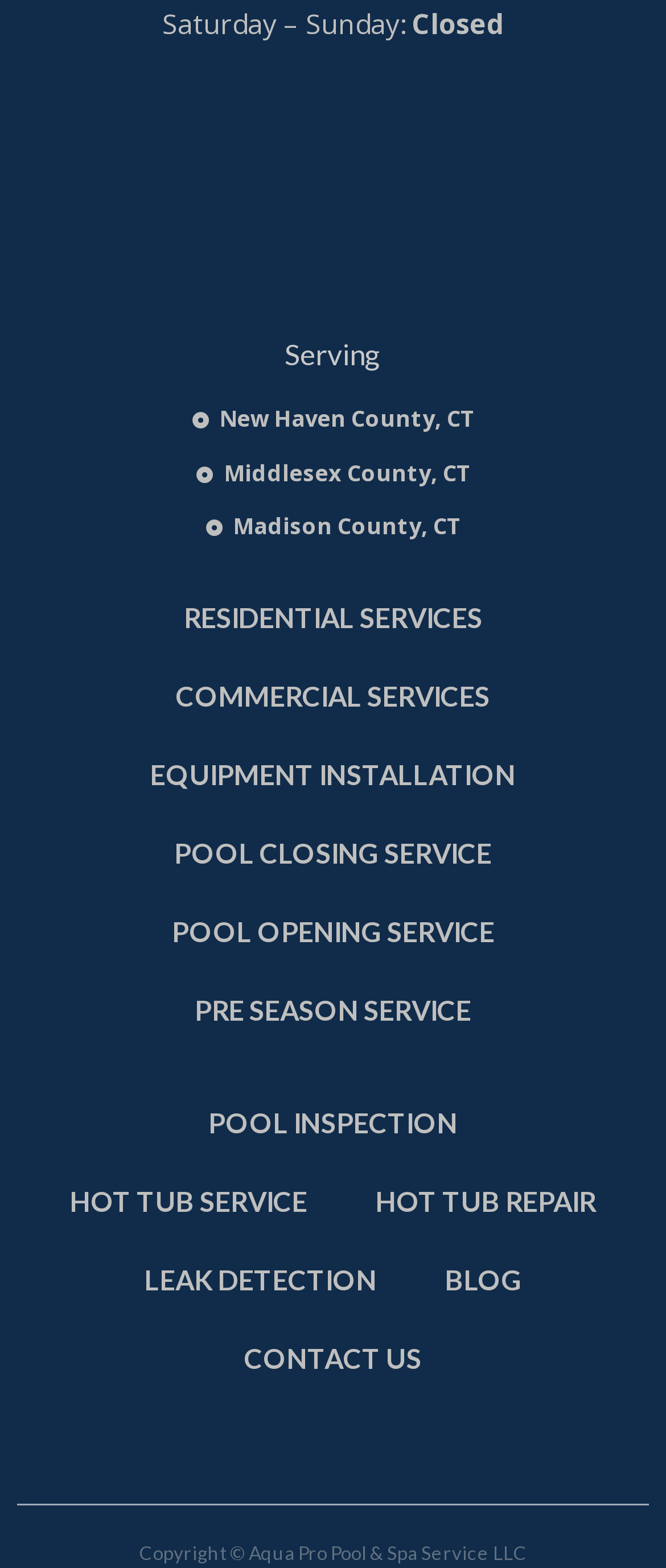Please find the bounding box coordinates of the element that must be clicked to perform the given instruction: "Check pool inspection". The coordinates should be four float numbers from 0 to 1, i.e., [left, top, right, bottom].

[0.262, 0.691, 0.738, 0.741]